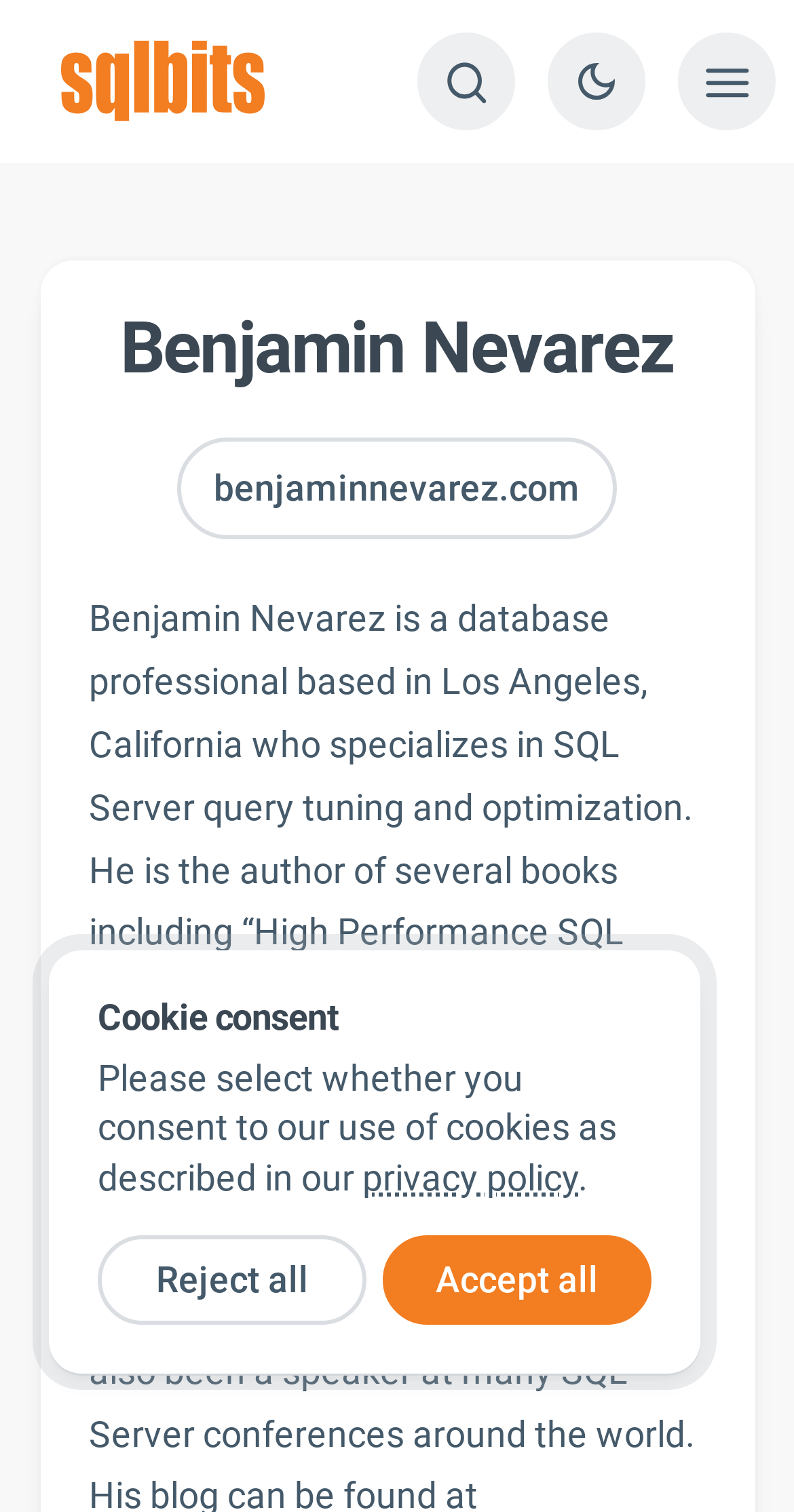Identify the bounding box coordinates of the HTML element based on this description: "Reject all".

[0.123, 0.817, 0.462, 0.876]